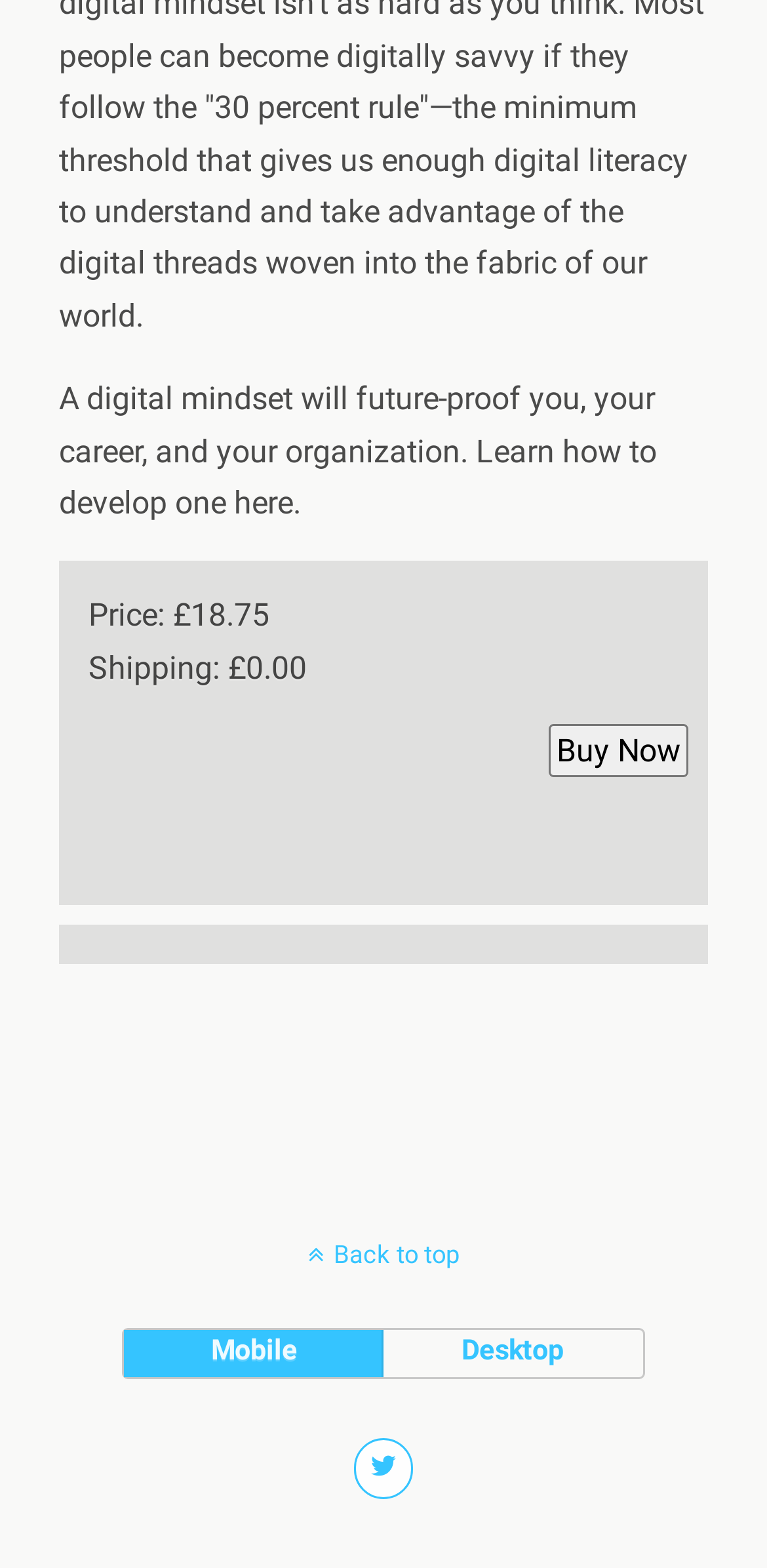Highlight the bounding box of the UI element that corresponds to this description: "mobile".

[0.163, 0.848, 0.5, 0.878]